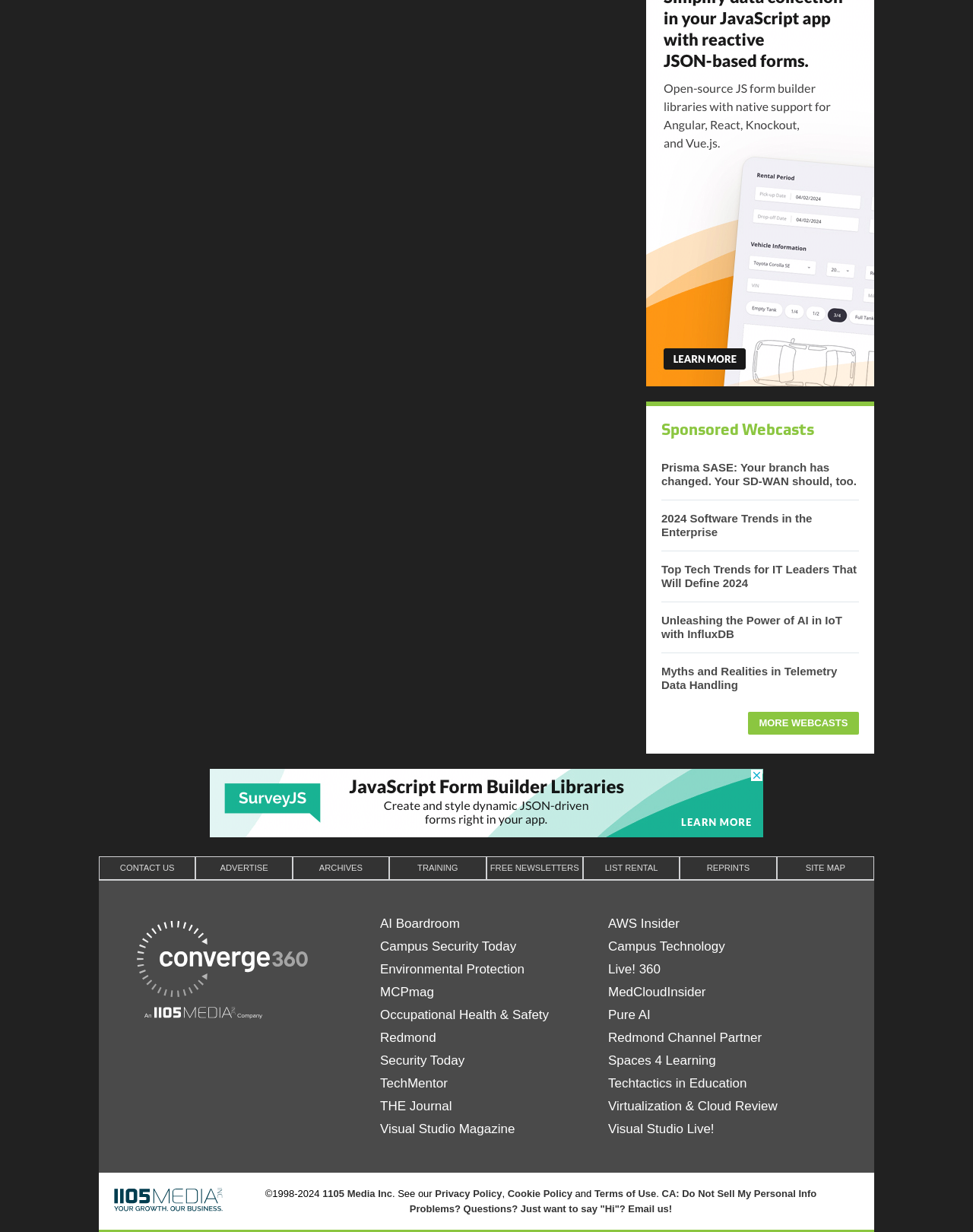Can you determine the bounding box coordinates of the area that needs to be clicked to fulfill the following instruction: "Explore 'MORE WEBCASTS'"?

[0.769, 0.578, 0.883, 0.596]